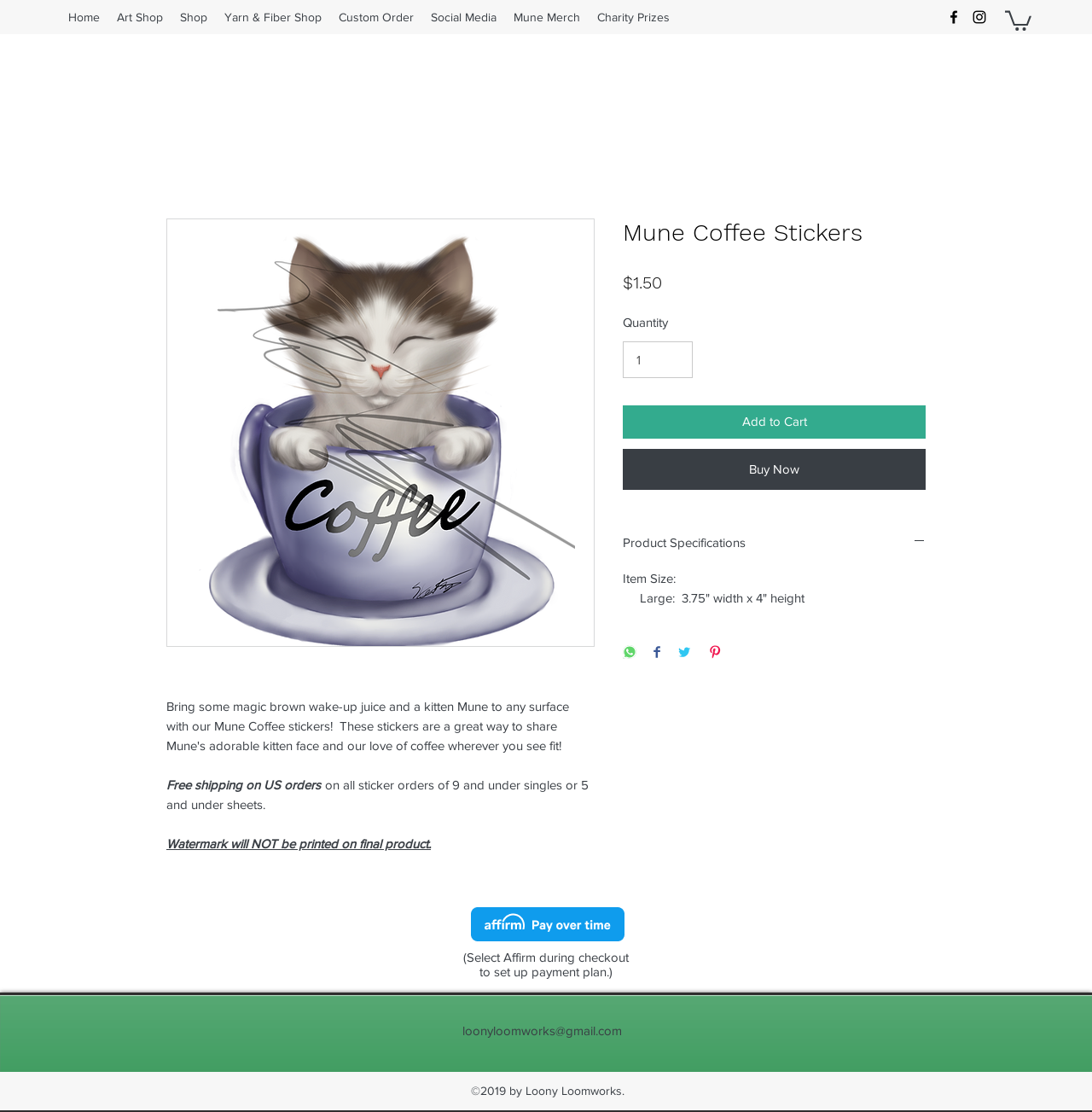Can you identify the bounding box coordinates of the clickable region needed to carry out this instruction: 'Click the 'Add to Cart' button'? The coordinates should be four float numbers within the range of 0 to 1, stated as [left, top, right, bottom].

[0.57, 0.365, 0.848, 0.394]